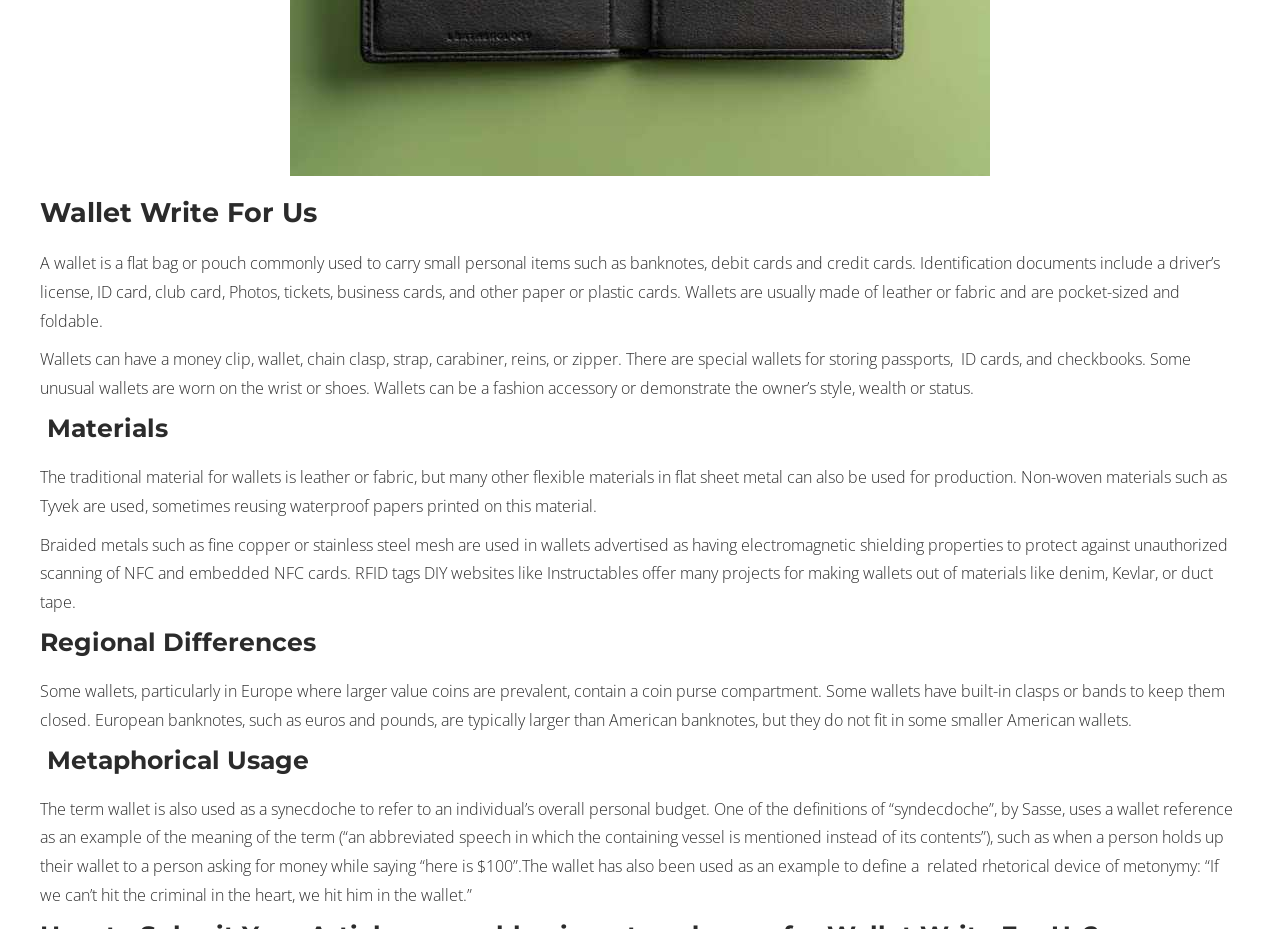Based on the element description parent_node: Expedition Bigfoot Season 4, identify the bounding box of the UI element in the given webpage screenshot. The coordinates should be in the format (top-left x, top-left y, bottom-right x, bottom-right y) and must be between 0 and 1.

[0.355, 0.0, 0.418, 0.086]